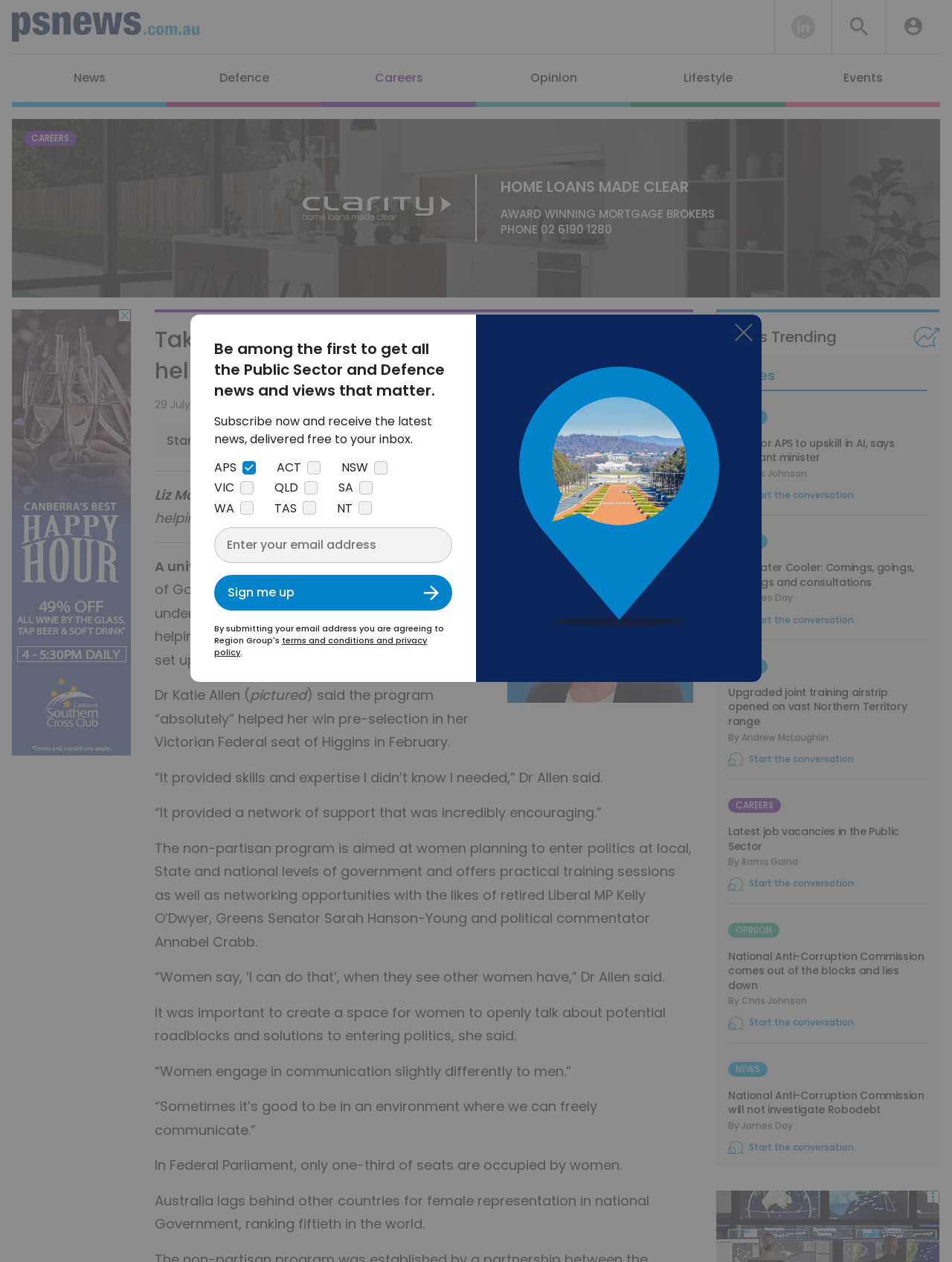Could you specify the bounding box coordinates for the clickable section to complete the following instruction: "Search using the search icon link"?

None